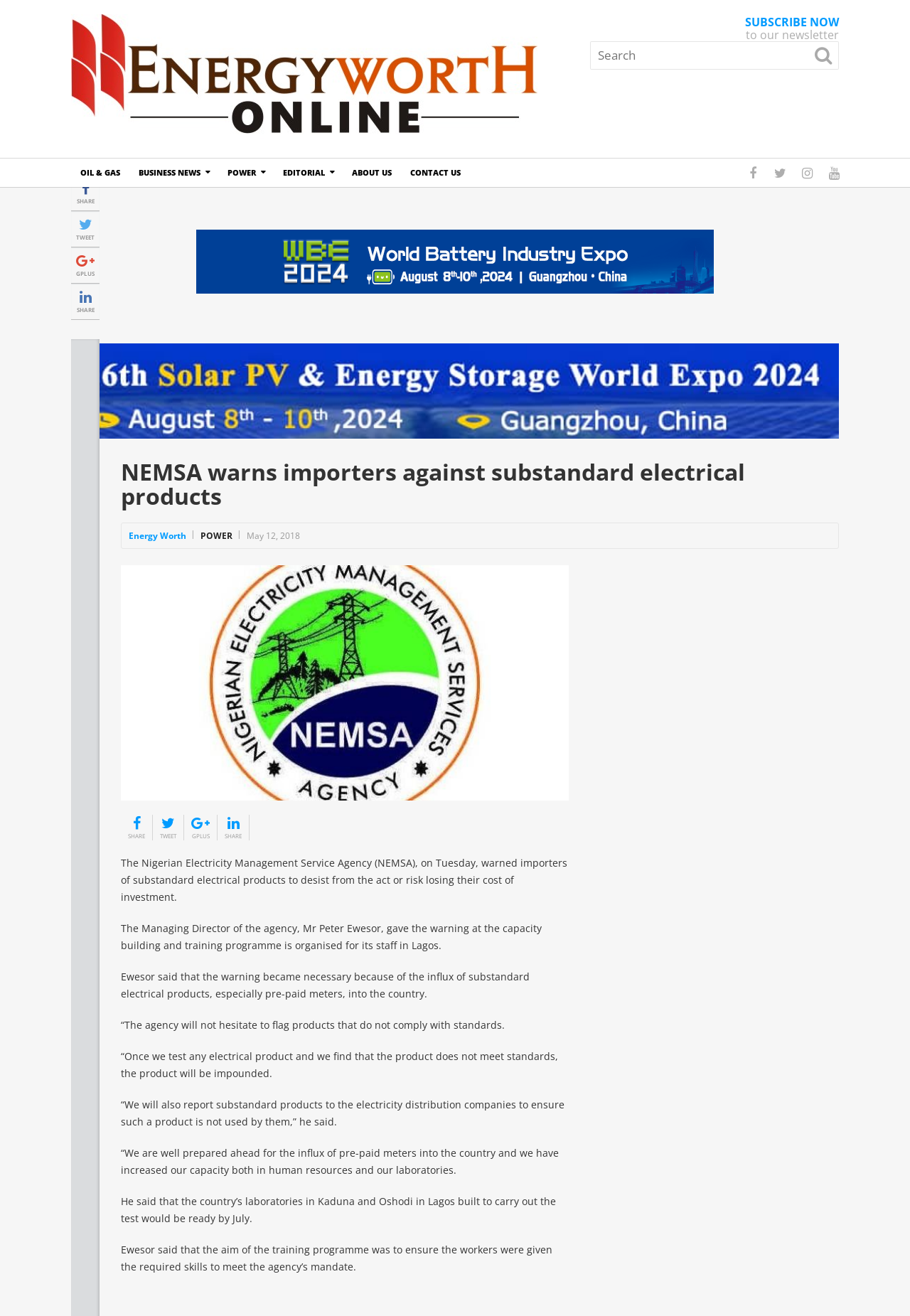Locate the bounding box coordinates of the item that should be clicked to fulfill the instruction: "Read more about POWER".

[0.22, 0.402, 0.255, 0.412]